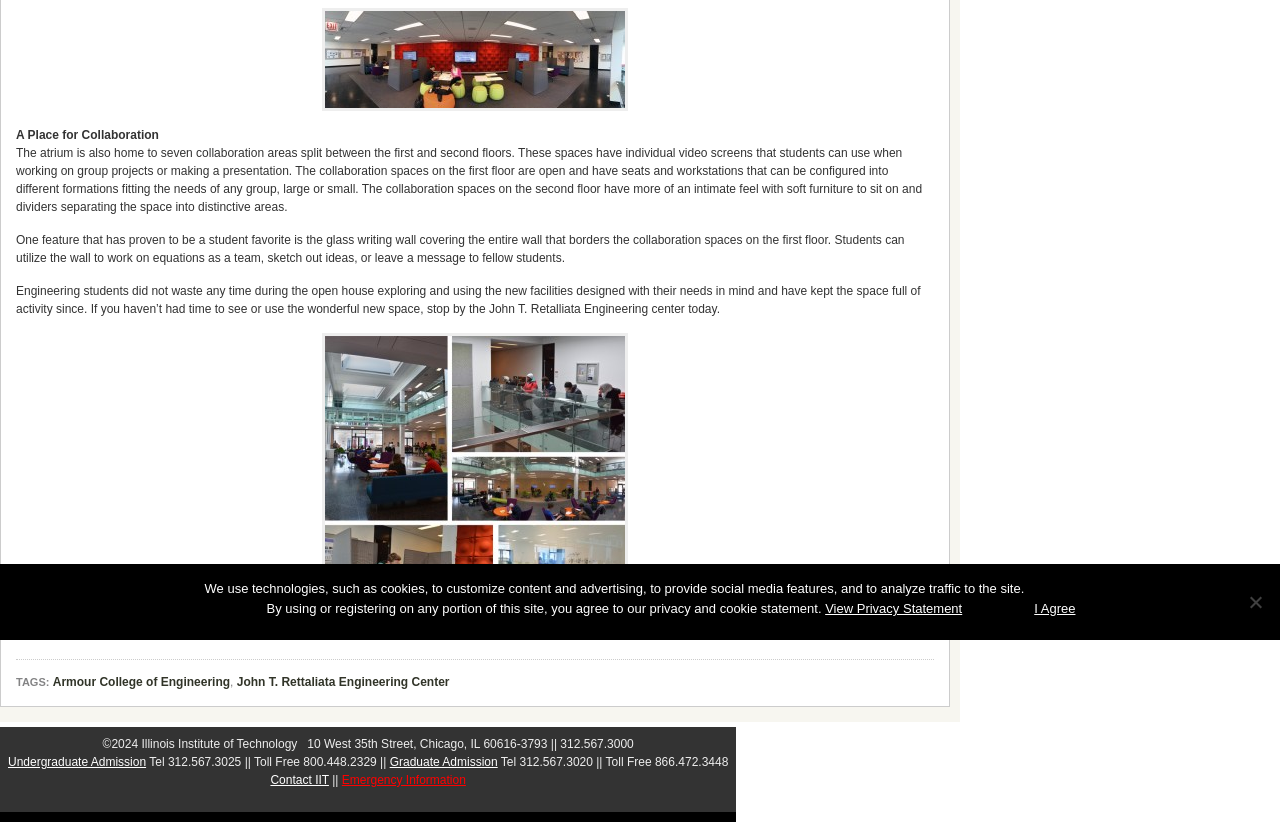Using the webpage screenshot and the element description John T. Rettaliata Engineering Center, determine the bounding box coordinates. Specify the coordinates in the format (top-left x, top-left y, bottom-right x, bottom-right y) with values ranging from 0 to 1.

[0.185, 0.822, 0.351, 0.841]